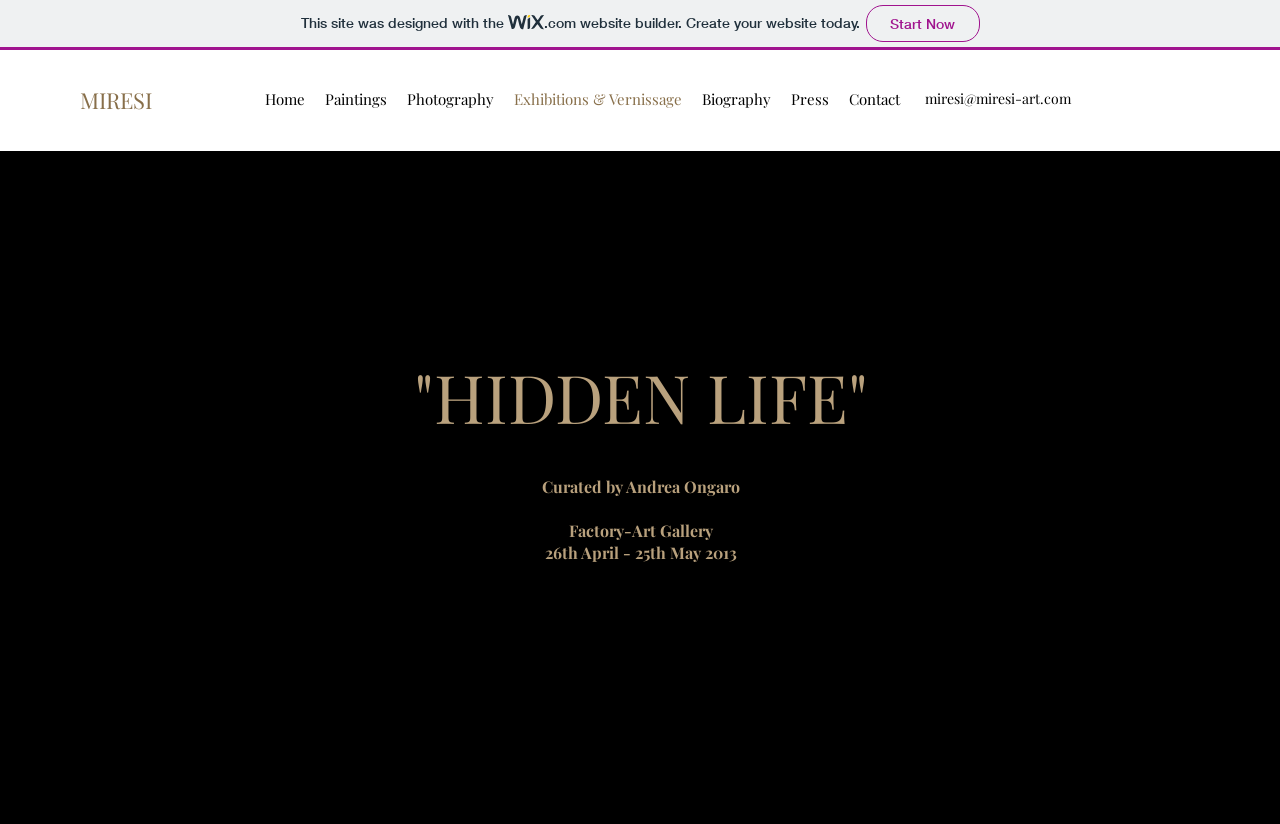Predict the bounding box for the UI component with the following description: "Exhibitions & Vernissage".

[0.394, 0.102, 0.541, 0.138]